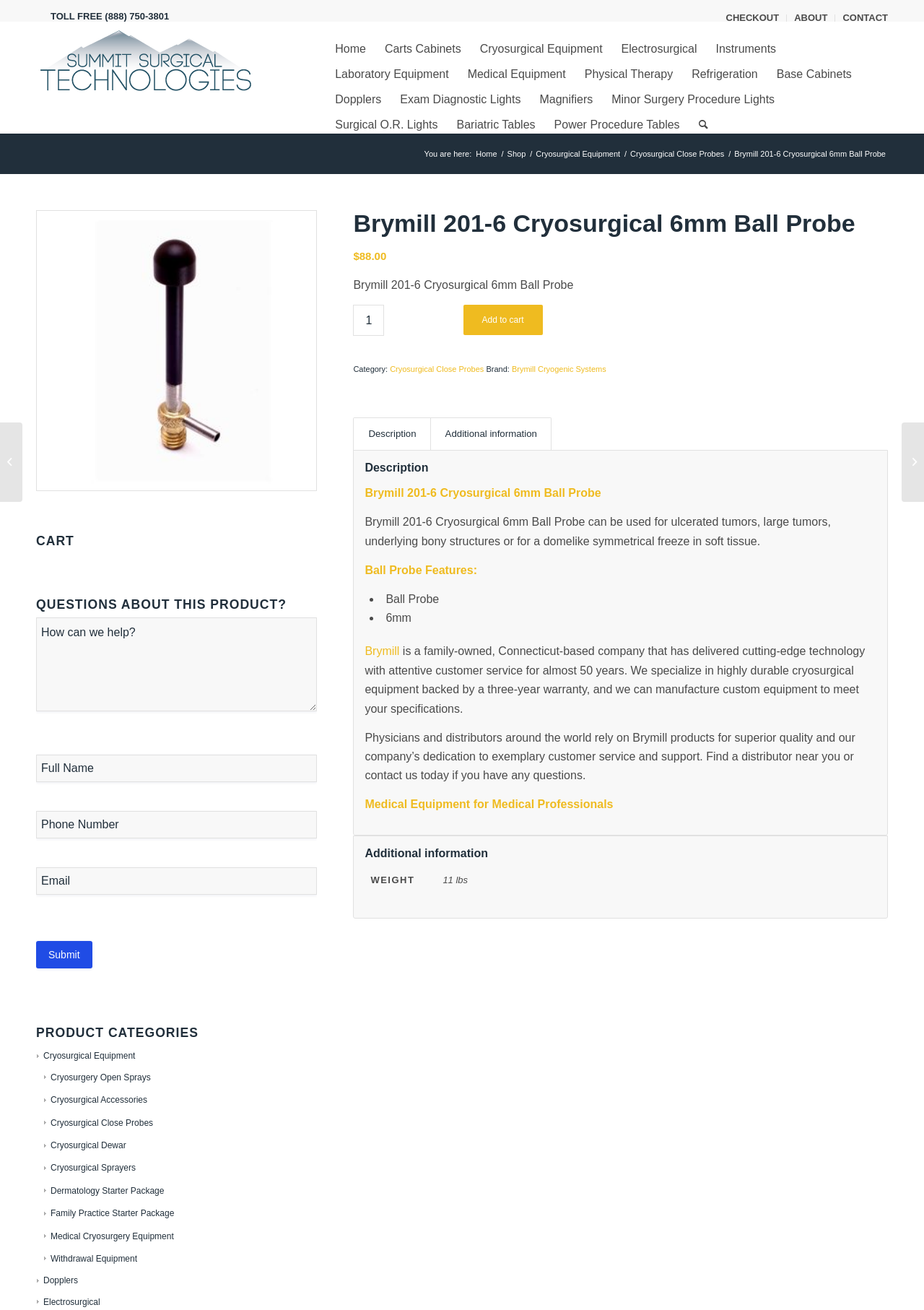What is the phone number to call for toll-free?
Give a one-word or short-phrase answer derived from the screenshot.

(888) 750-3801